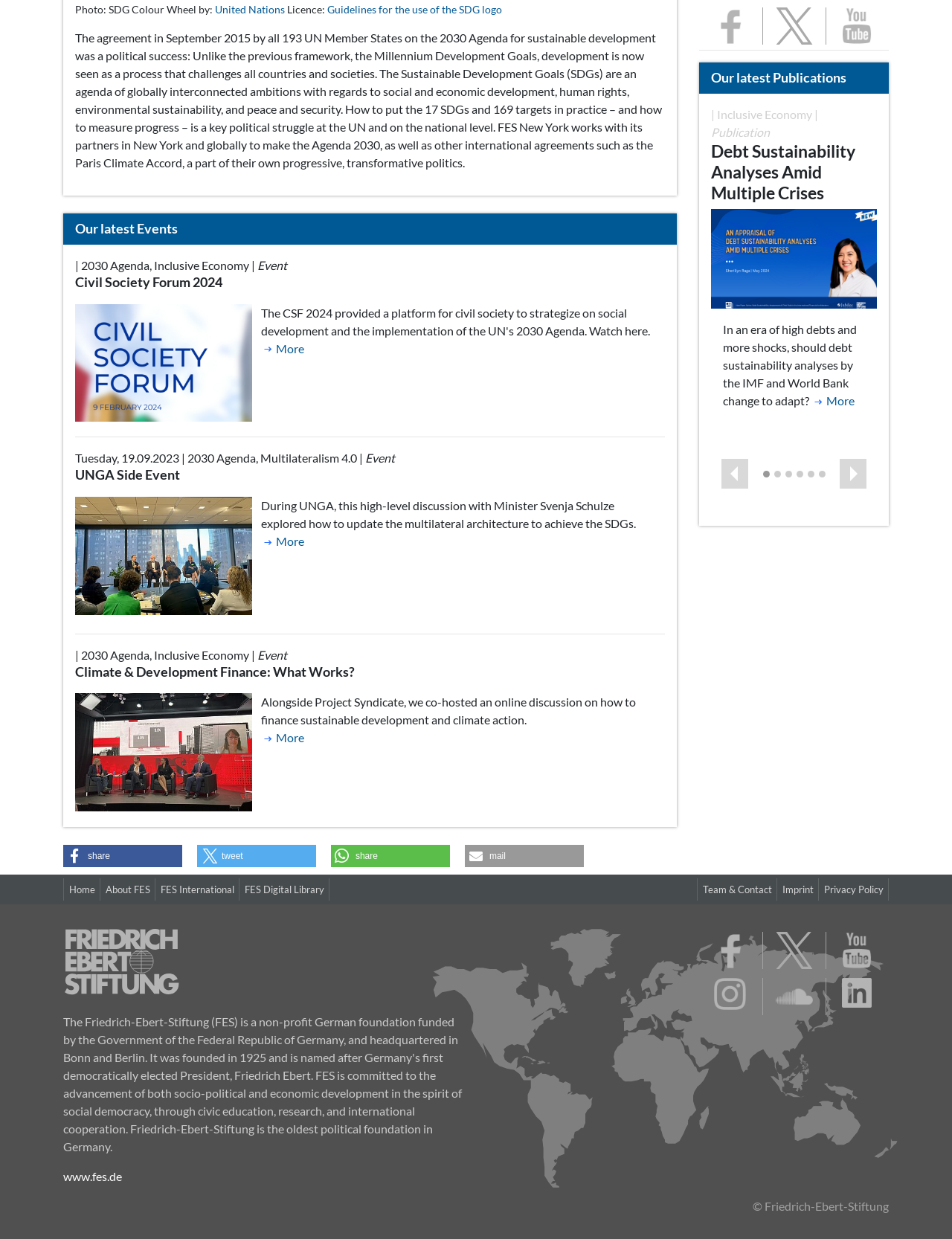Please provide the bounding box coordinate of the region that matches the element description: Privacy Policy. Coordinates should be in the format (top-left x, top-left y, bottom-right x, bottom-right y) and all values should be between 0 and 1.

[0.865, 0.713, 0.928, 0.723]